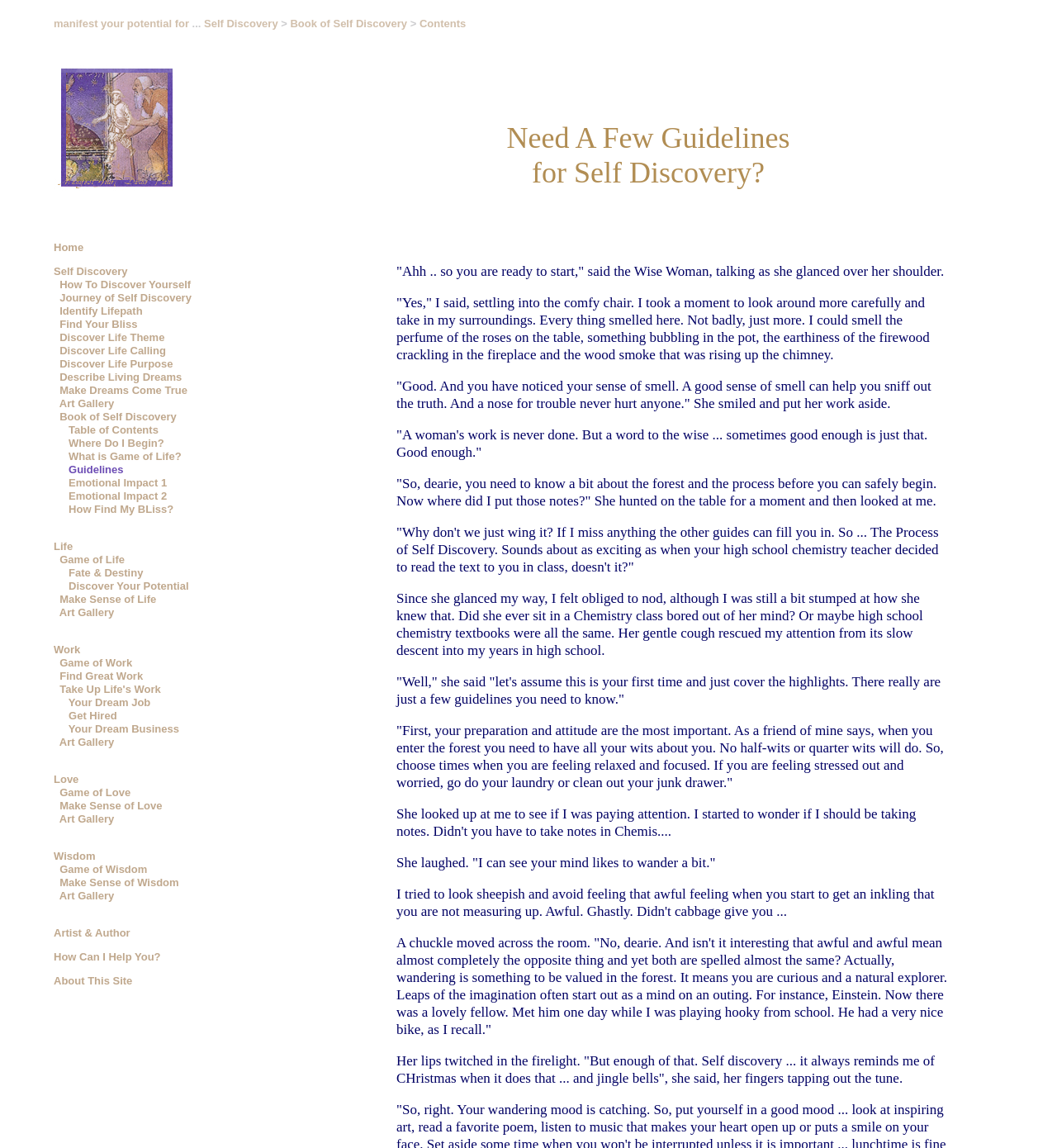What is the importance of attitude in self discovery?
Look at the image and answer the question with a single word or phrase.

It is crucial